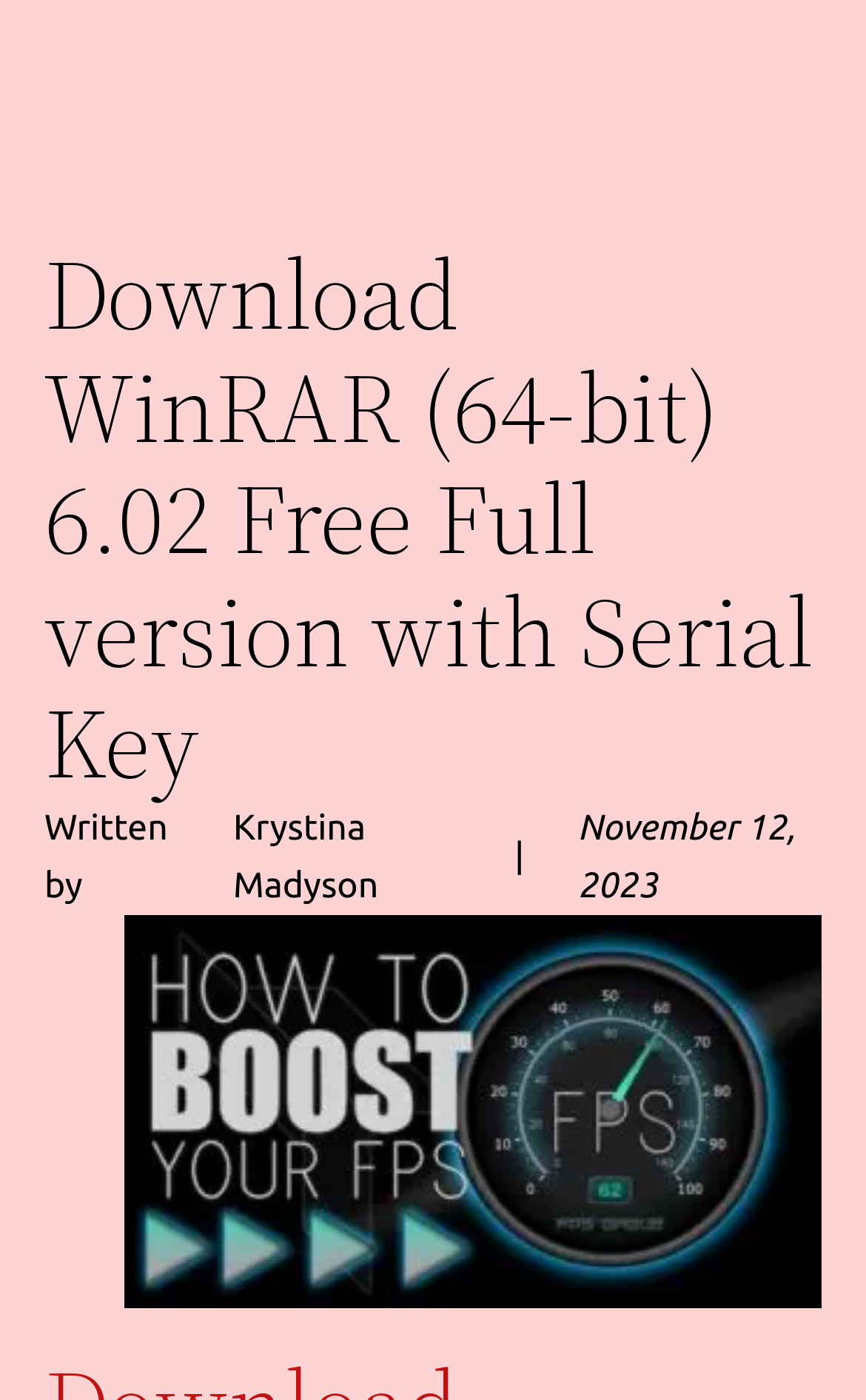Extract the main heading text from the webpage.

Download WinRAR (64-bit) 6.02 Free Full version with Serial Key